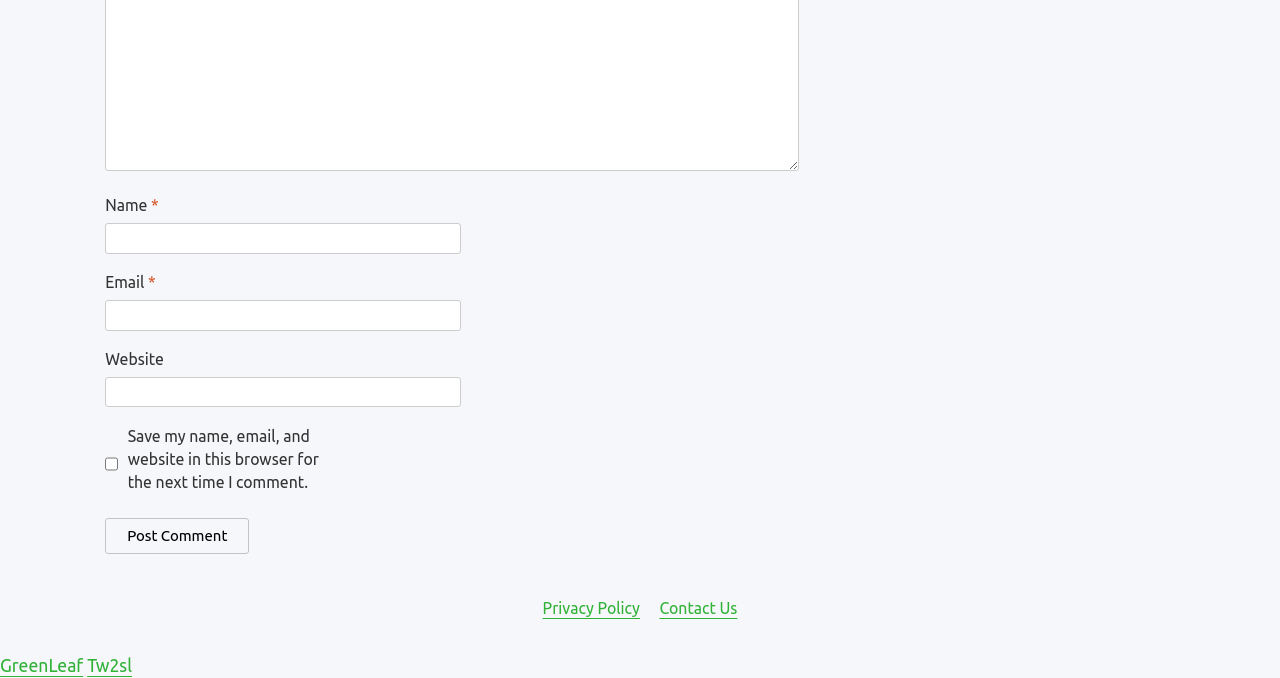Examine the image carefully and respond to the question with a detailed answer: 
What is the label of the button?

The button is located below the 'Website' textbox and is labeled 'Post Comment', suggesting that it is used to submit a comment.